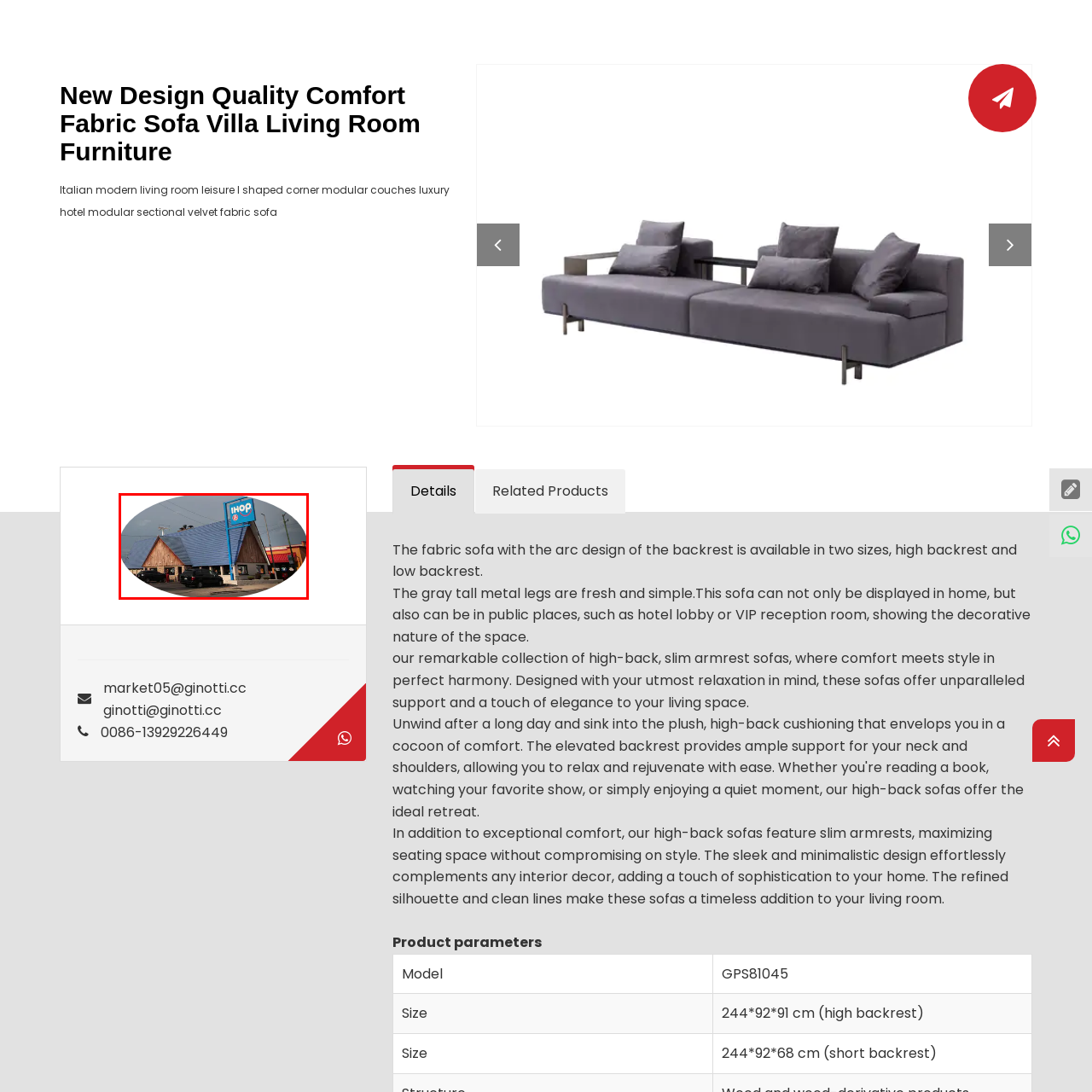What type of roof does the IHOP have?
Examine the image within the red bounding box and provide a comprehensive answer to the question.

The architecture of the IHOP restaurant features a distinctive sloped roof, which is a notable design element that contributes to the building's overall aesthetic.